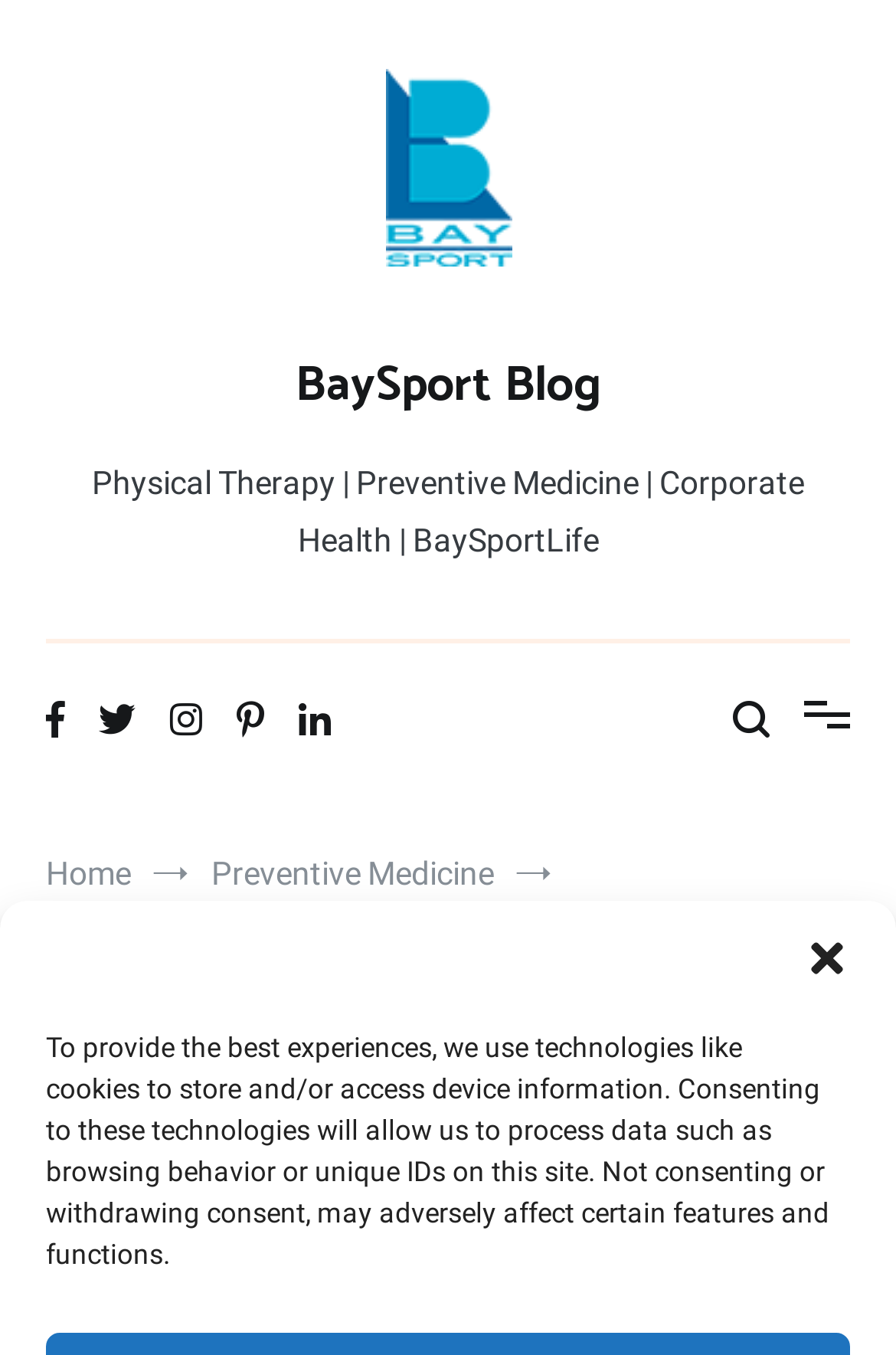Identify the bounding box coordinates of the region that should be clicked to execute the following instruction: "visit the Preventive Medicine page".

[0.236, 0.631, 0.551, 0.658]